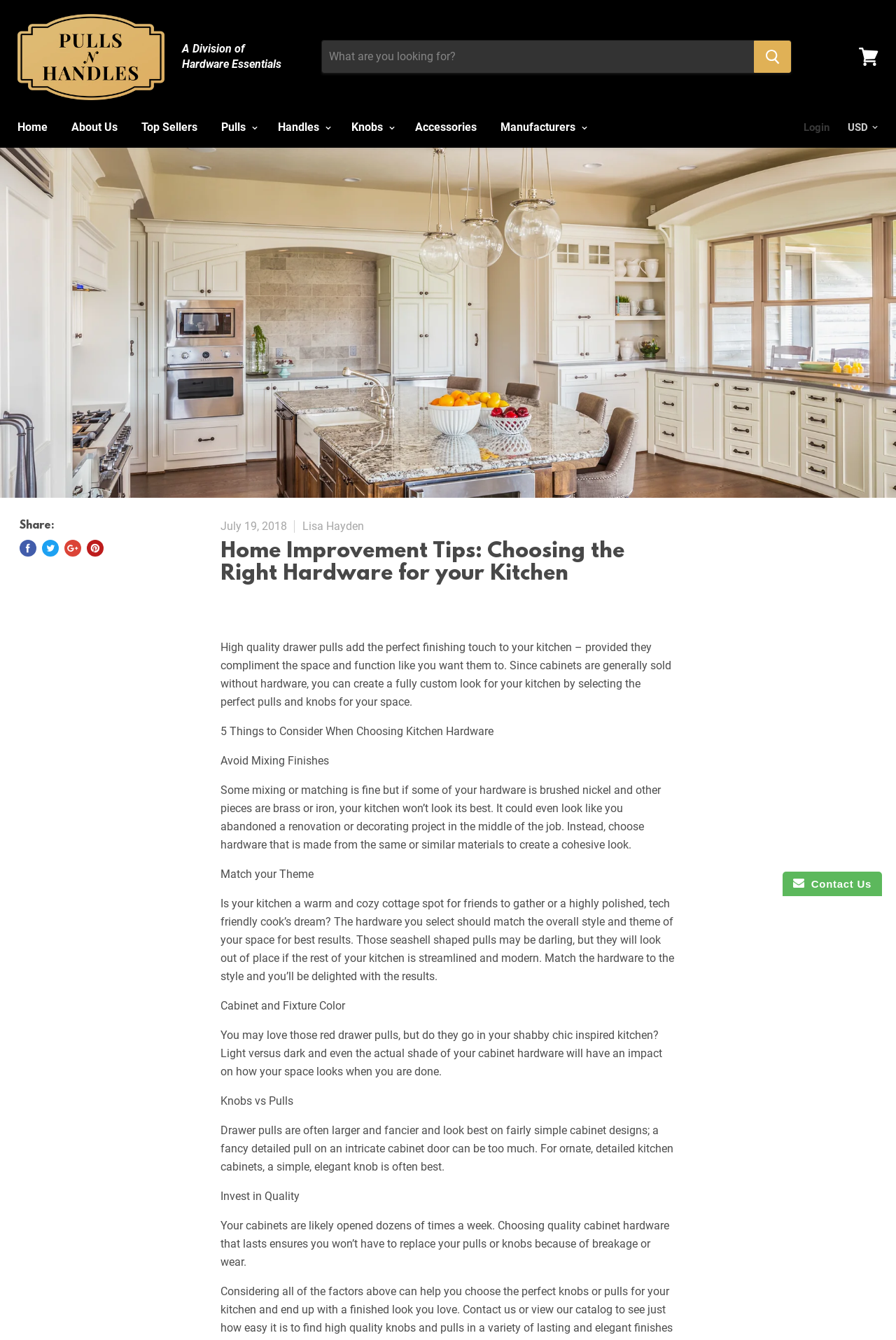What is the name of the division?
Please respond to the question with a detailed and informative answer.

The name of the division can be found in the heading element 'A Division of Hardware Essentials' with bounding box coordinates [0.203, 0.031, 0.328, 0.054].